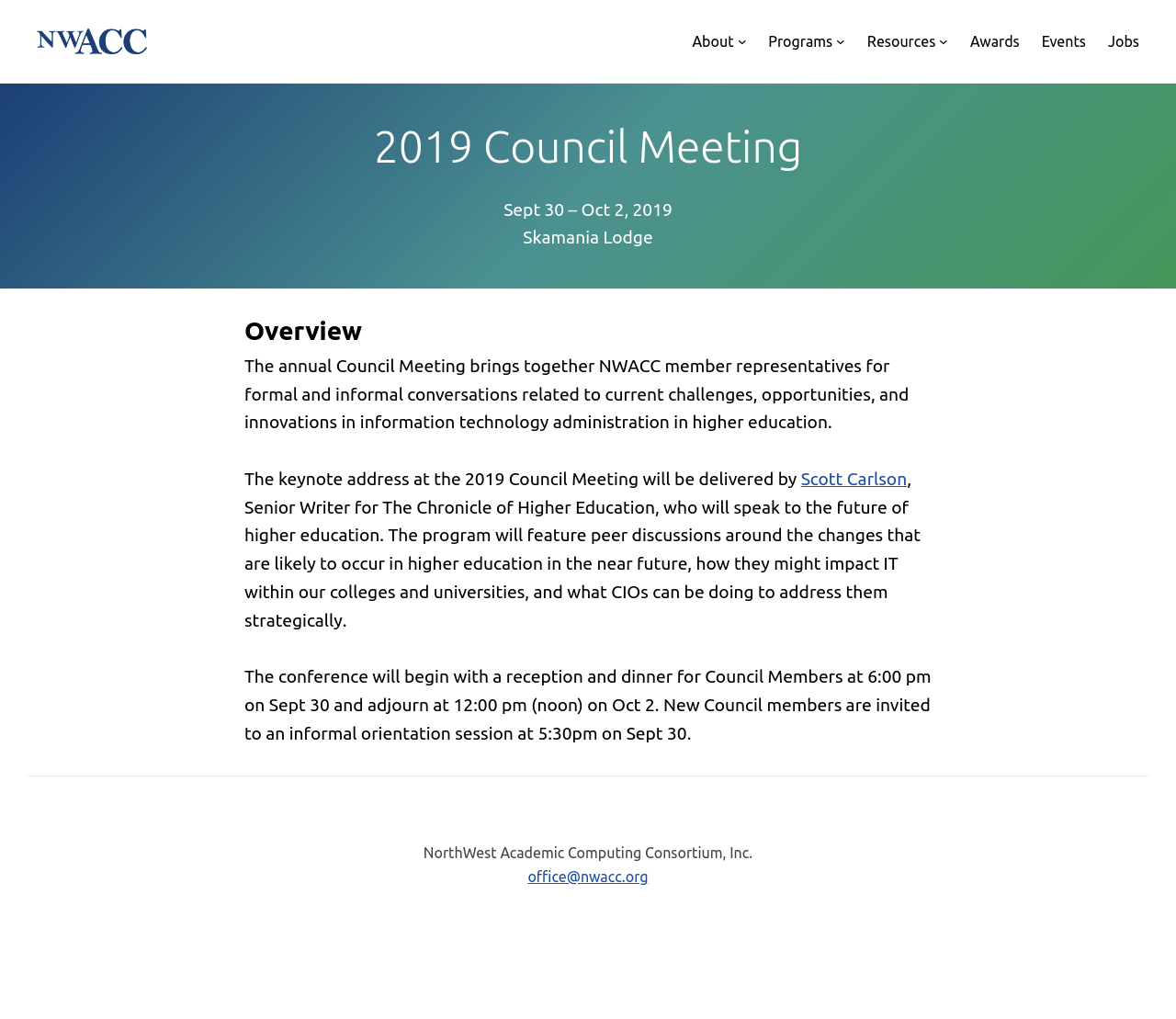Identify the bounding box of the HTML element described here: "alt="NWACC logo"". Provide the coordinates as four float numbers between 0 and 1: [left, top, right, bottom].

[0.031, 0.028, 0.125, 0.053]